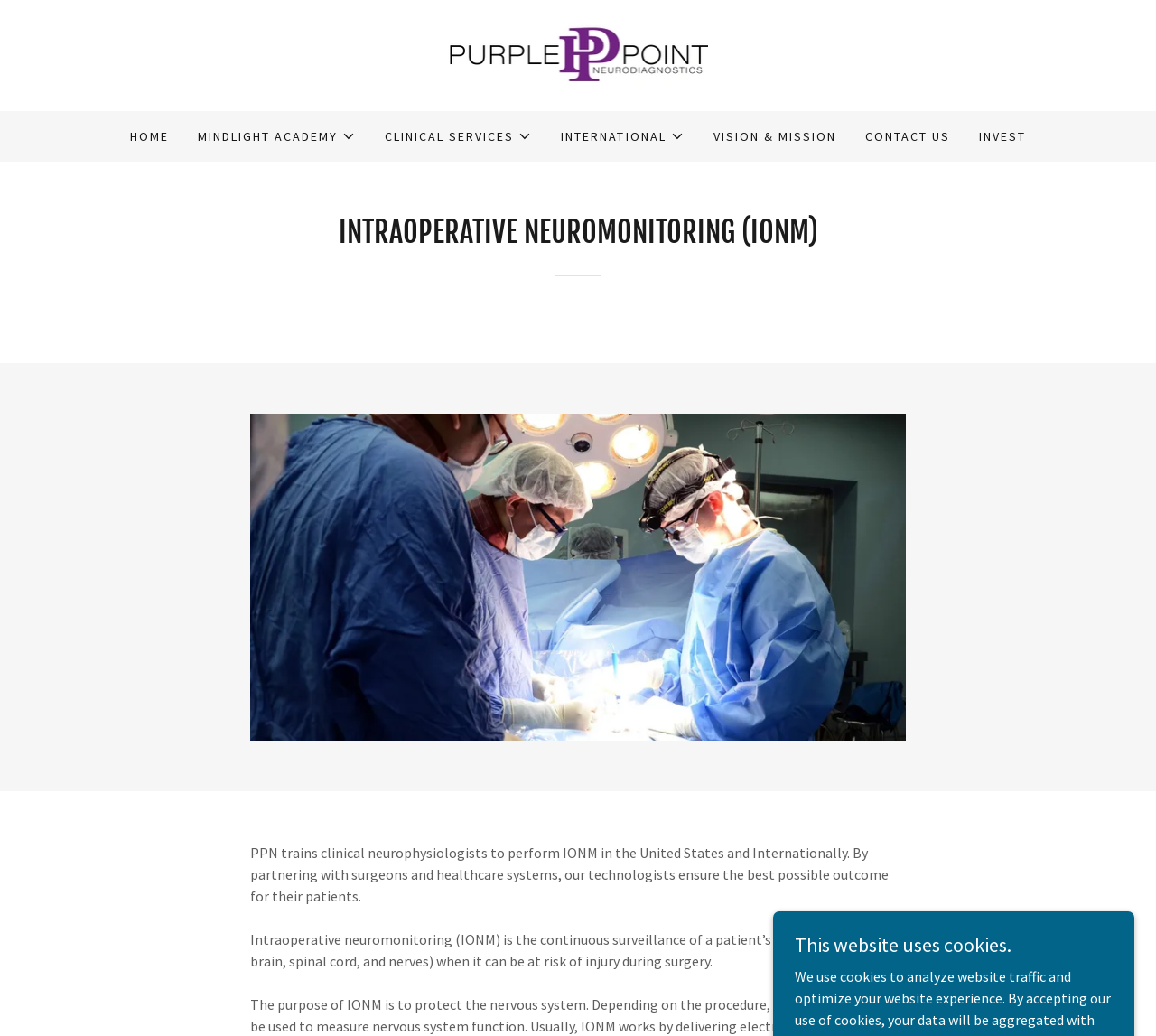Determine the primary headline of the webpage.

INTRAOPERATIVE NEUROMONITORING (IONM)